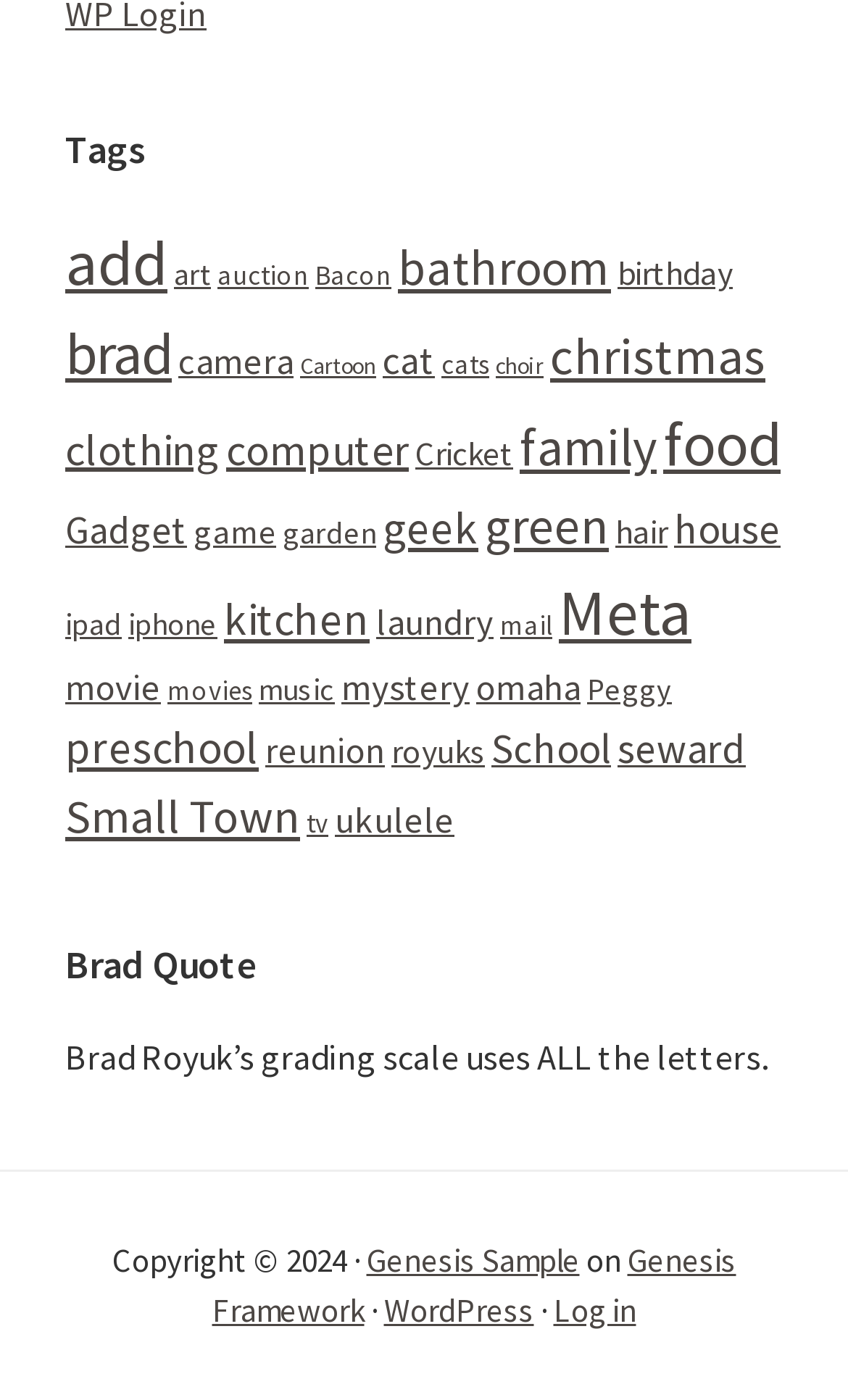Using the given description, provide the bounding box coordinates formatted as (top-left x, top-left y, bottom-right x, bottom-right y), with all values being floating point numbers between 0 and 1. Description: Genesis Sample

[0.432, 0.886, 0.683, 0.915]